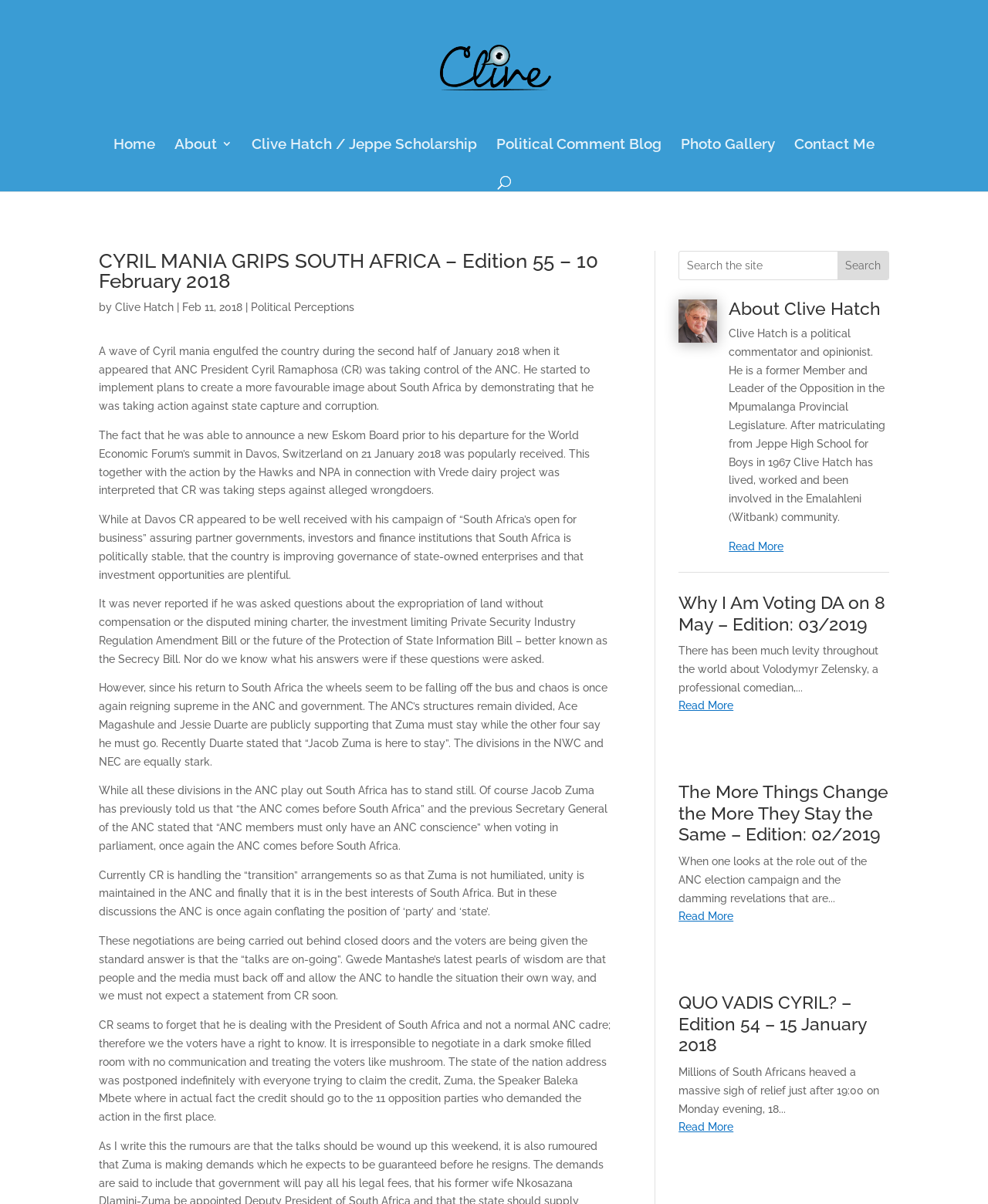Could you provide the bounding box coordinates for the portion of the screen to click to complete this instruction: "View article 'Why I Am Voting DA on 8 May – Edition: 03/2019'"?

[0.687, 0.492, 0.9, 0.533]